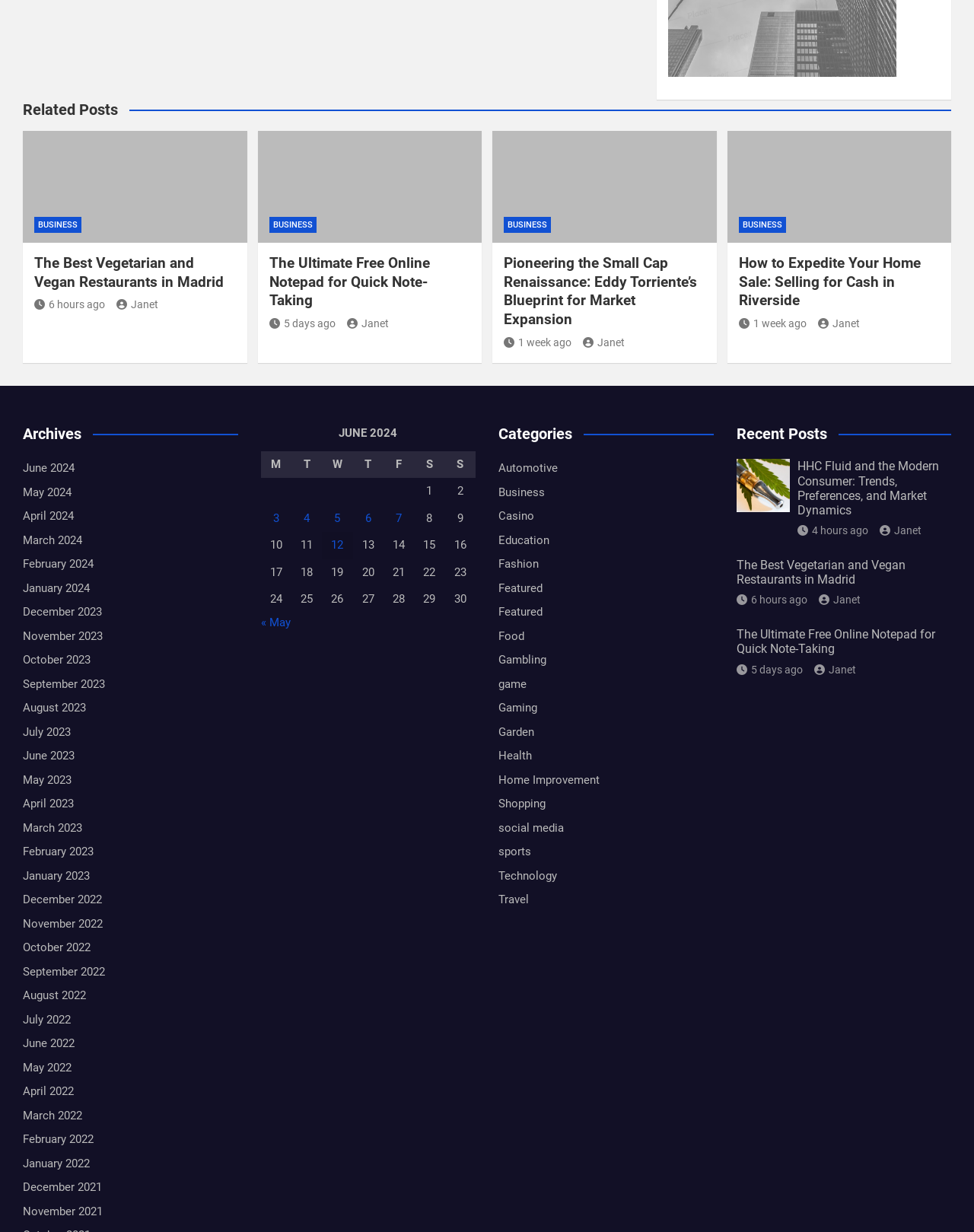Determine the bounding box coordinates of the UI element described below. Use the format (top-left x, top-left y, bottom-right x, bottom-right y) with floating point numbers between 0 and 1: November 2021

[0.023, 0.978, 0.105, 0.989]